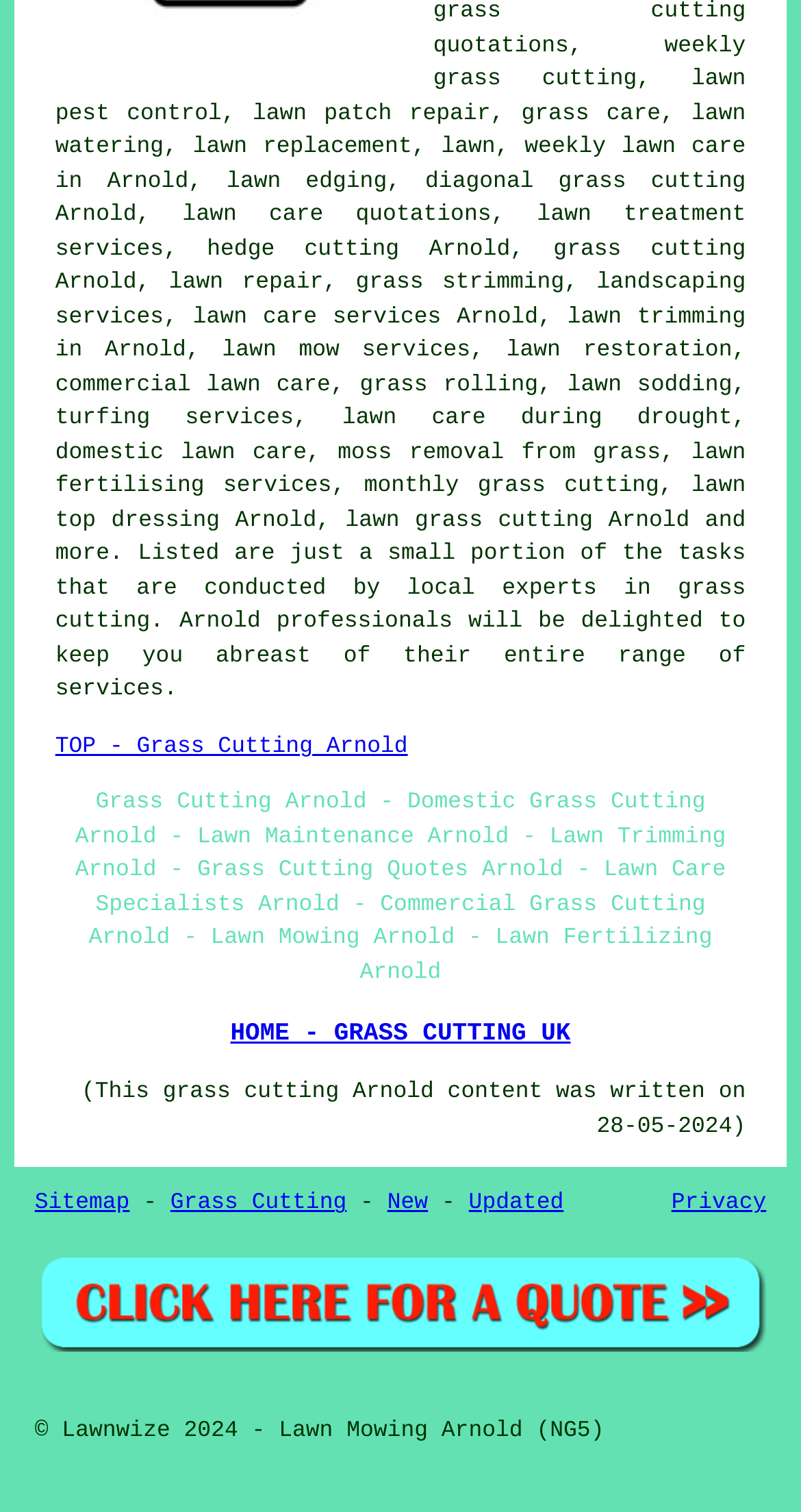Determine the bounding box coordinates of the region I should click to achieve the following instruction: "click on weekly grass cutting". Ensure the bounding box coordinates are four float numbers between 0 and 1, i.e., [left, top, right, bottom].

[0.541, 0.023, 0.931, 0.062]